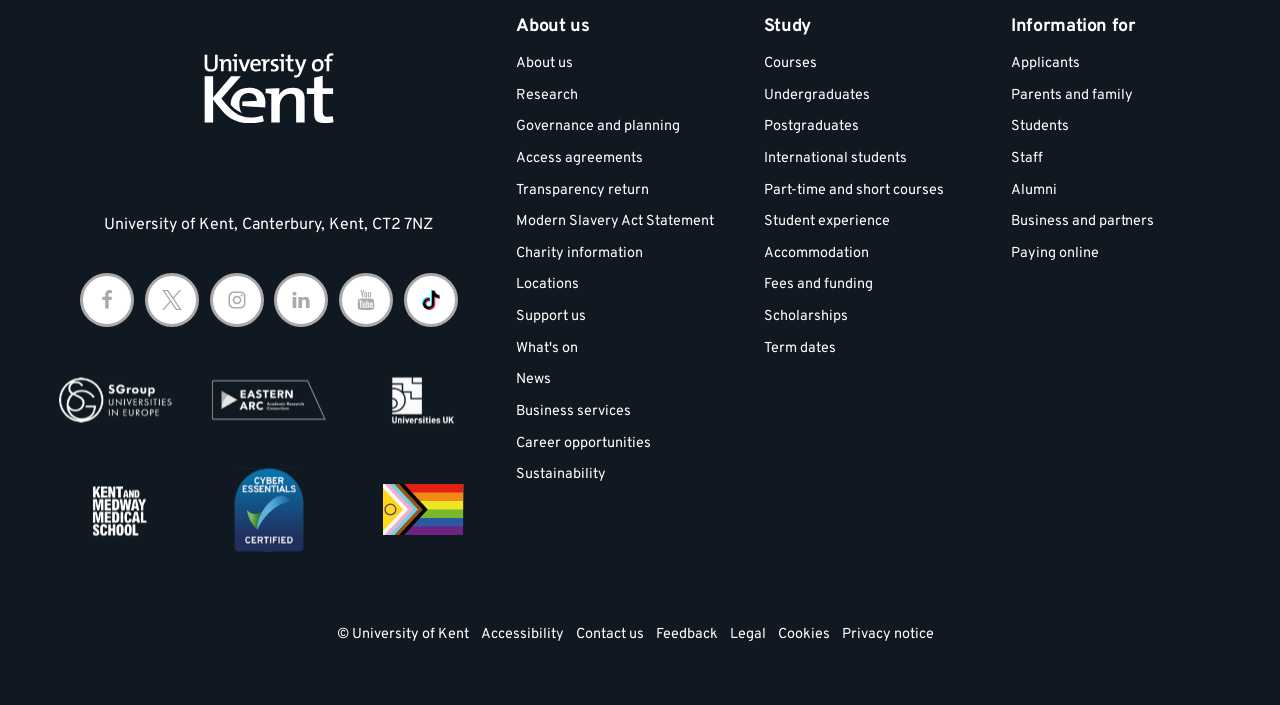Given the element description "Parents and family" in the screenshot, predict the bounding box coordinates of that UI element.

[0.79, 0.122, 0.885, 0.149]